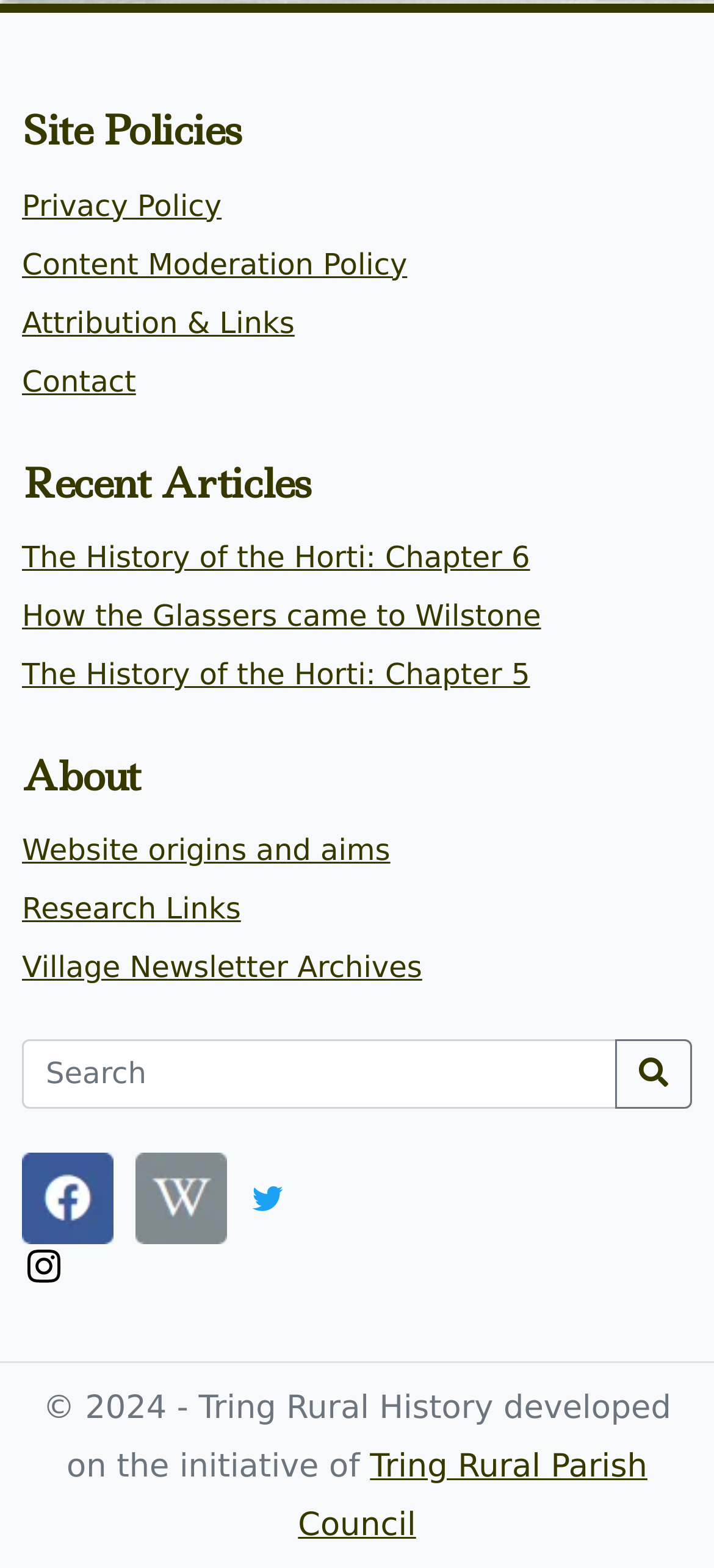Determine the bounding box coordinates of the UI element described below. Use the format (top-left x, top-left y, bottom-right x, bottom-right y) with floating point numbers between 0 and 1: Research Links

[0.031, 0.569, 0.337, 0.591]